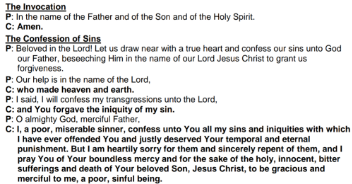What is emphasized in 'The Invocation'?
Please answer the question as detailed as possible based on the image.

The structured prayer 'The Invocation' emphasizes the name of the Father, Son, and Holy Spirit, followed by the congregation's response, indicating the importance of acknowledging the Trinity in the worship service.